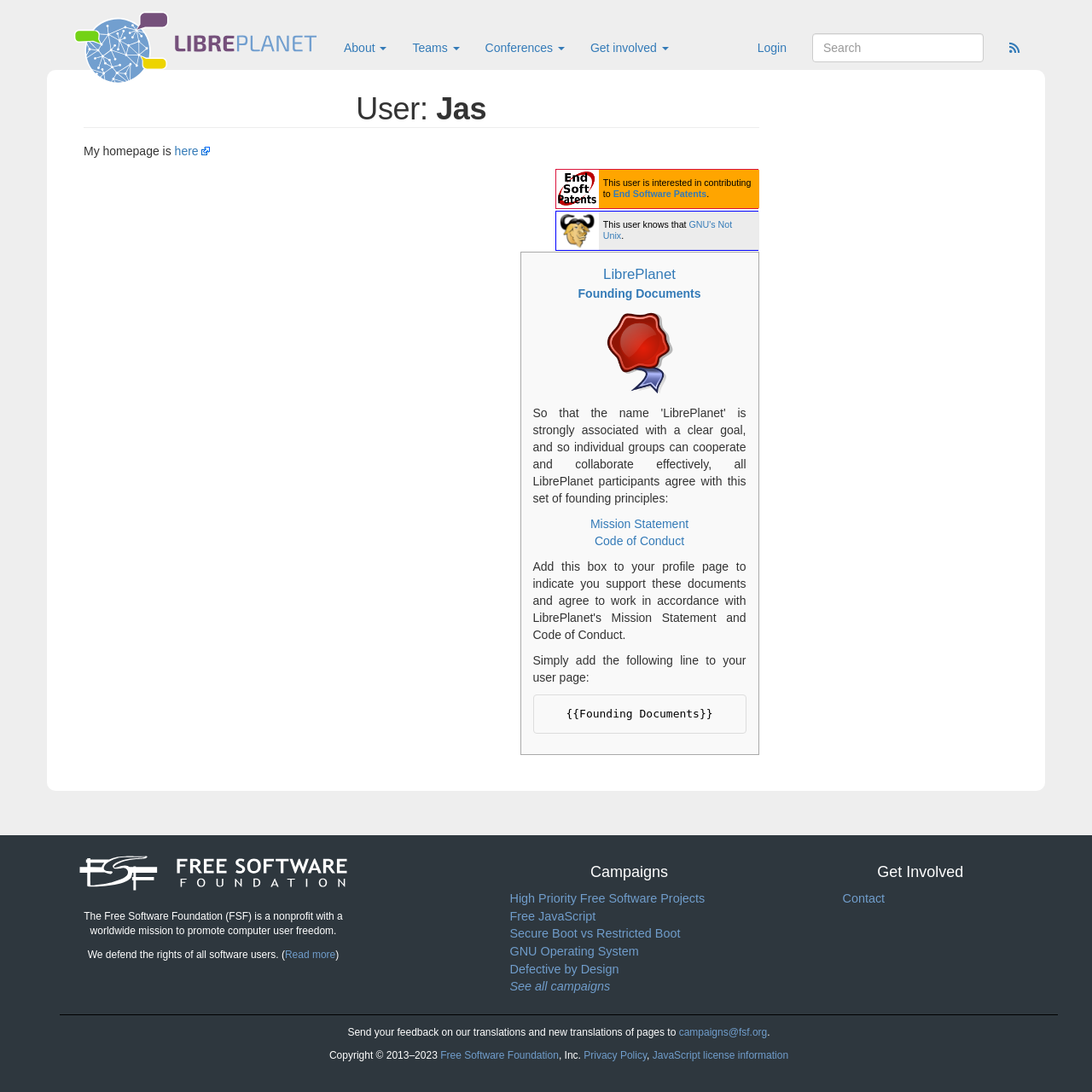What is the name of the user?
Look at the image and respond with a one-word or short-phrase answer.

Jas